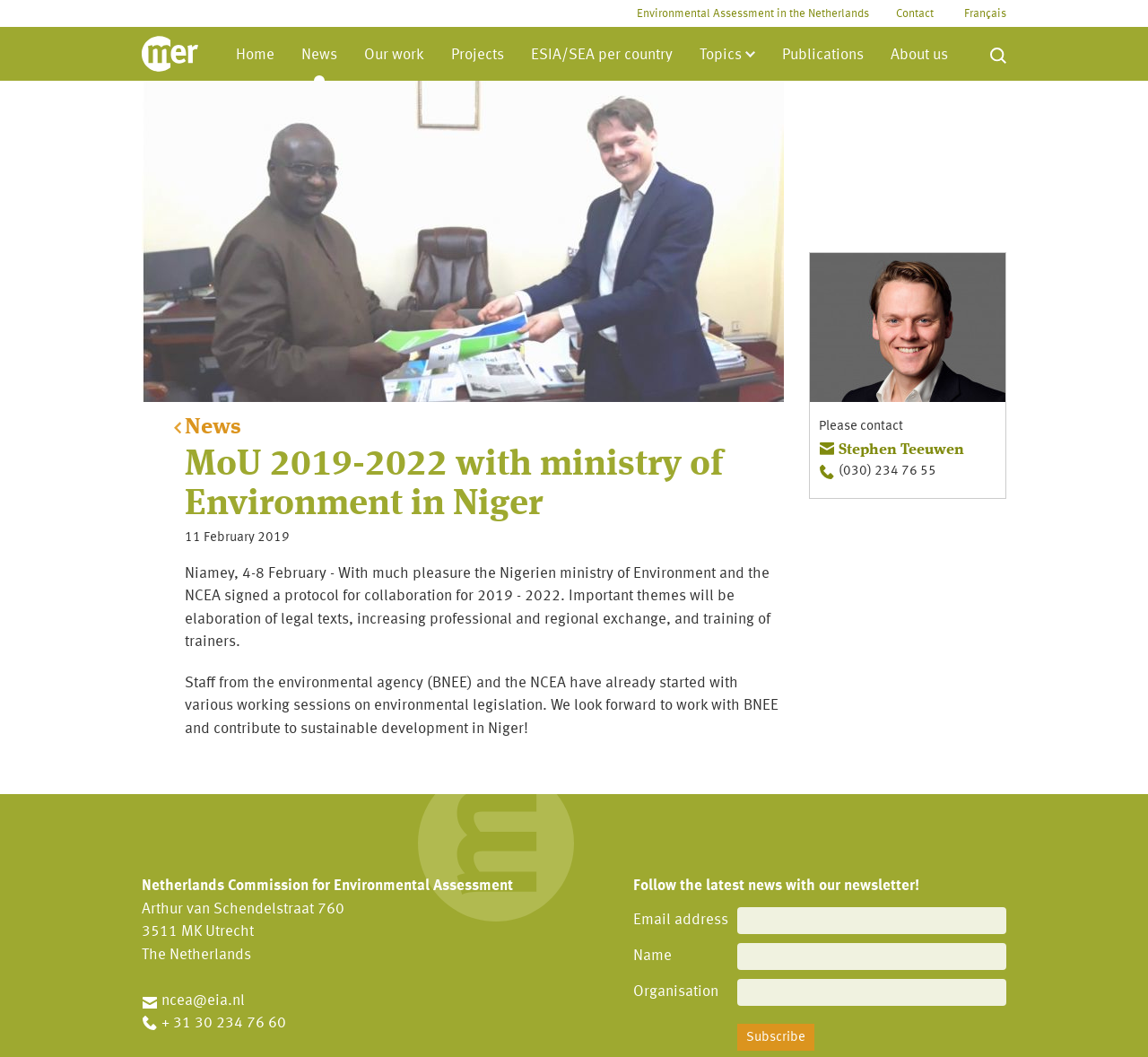Please locate and generate the primary heading on this webpage.

MoU 2019-2022 with ministry of Environment in Niger